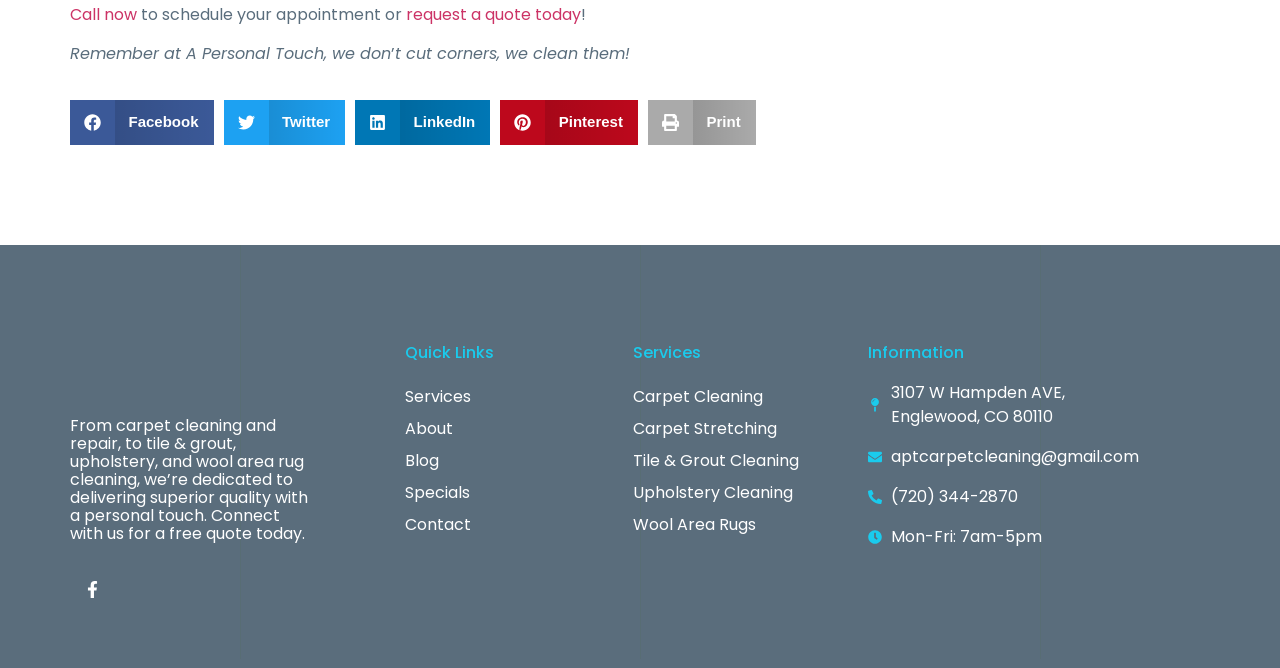Locate the bounding box coordinates of the element to click to perform the following action: 'Request a quote today'. The coordinates should be given as four float values between 0 and 1, in the form of [left, top, right, bottom].

[0.317, 0.005, 0.454, 0.039]